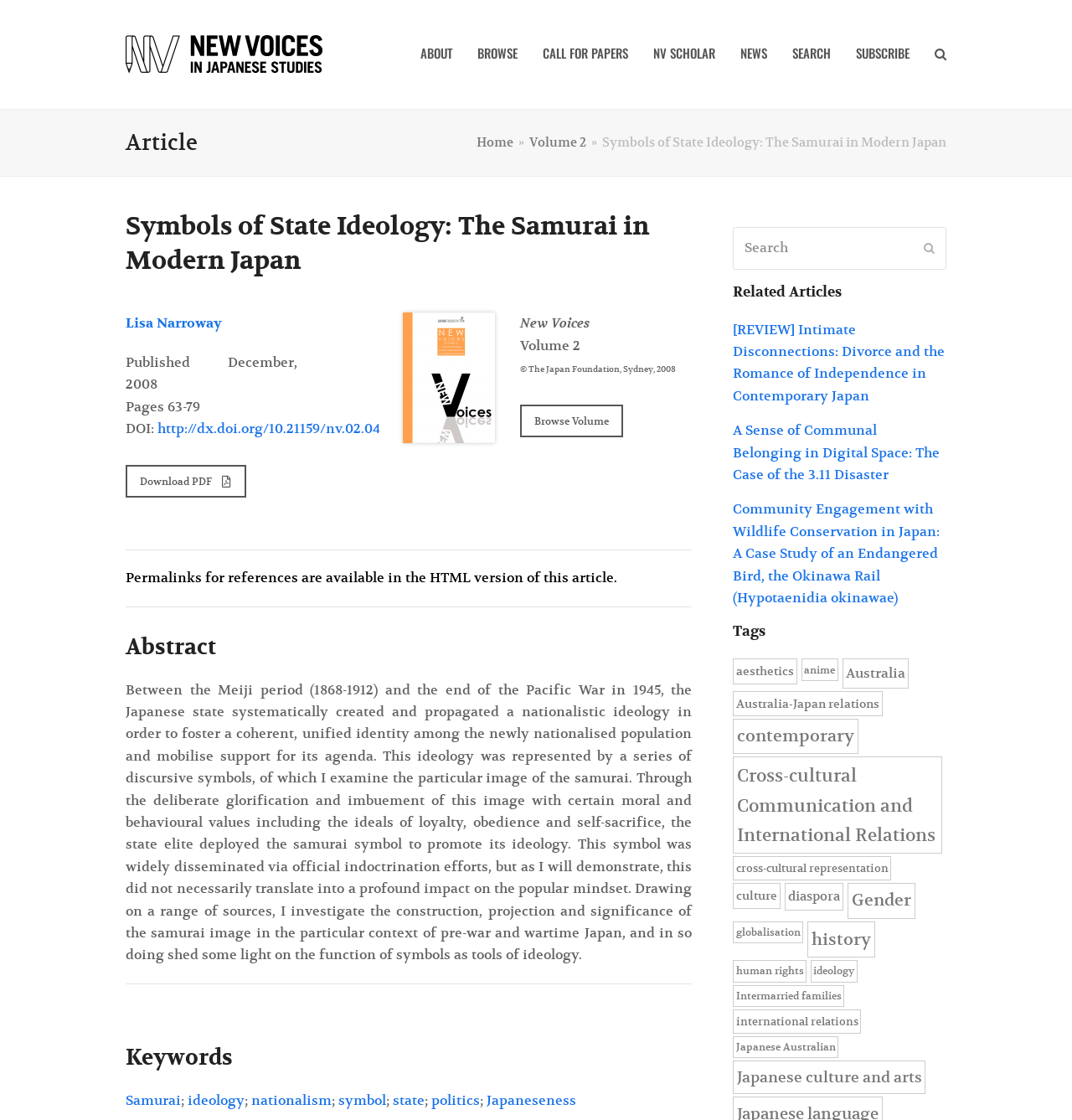Provide a brief response in the form of a single word or phrase:
What is the name of the author?

Lisa Narroway